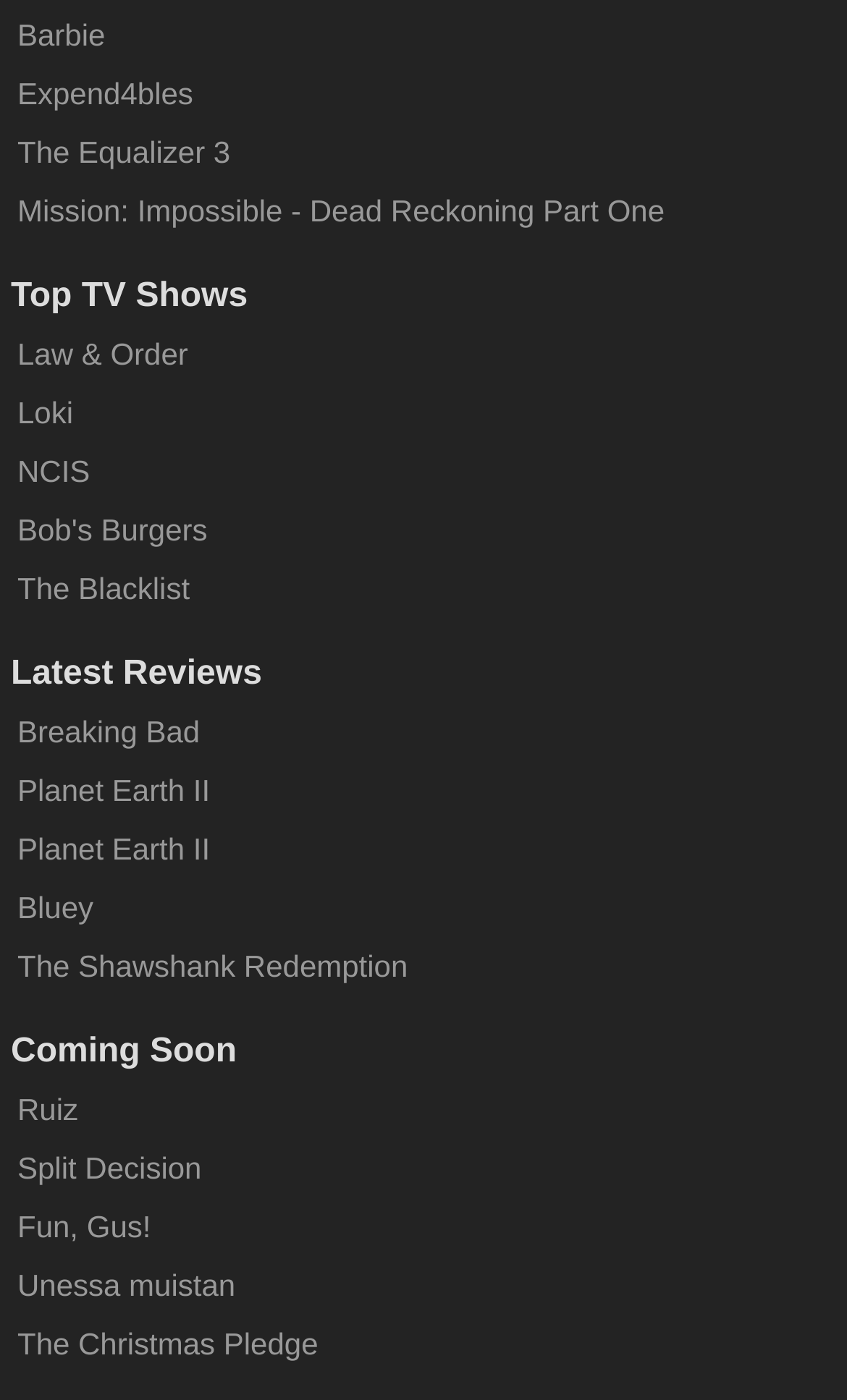Provide the bounding box coordinates for the area that should be clicked to complete the instruction: "Expand Main Menu".

None